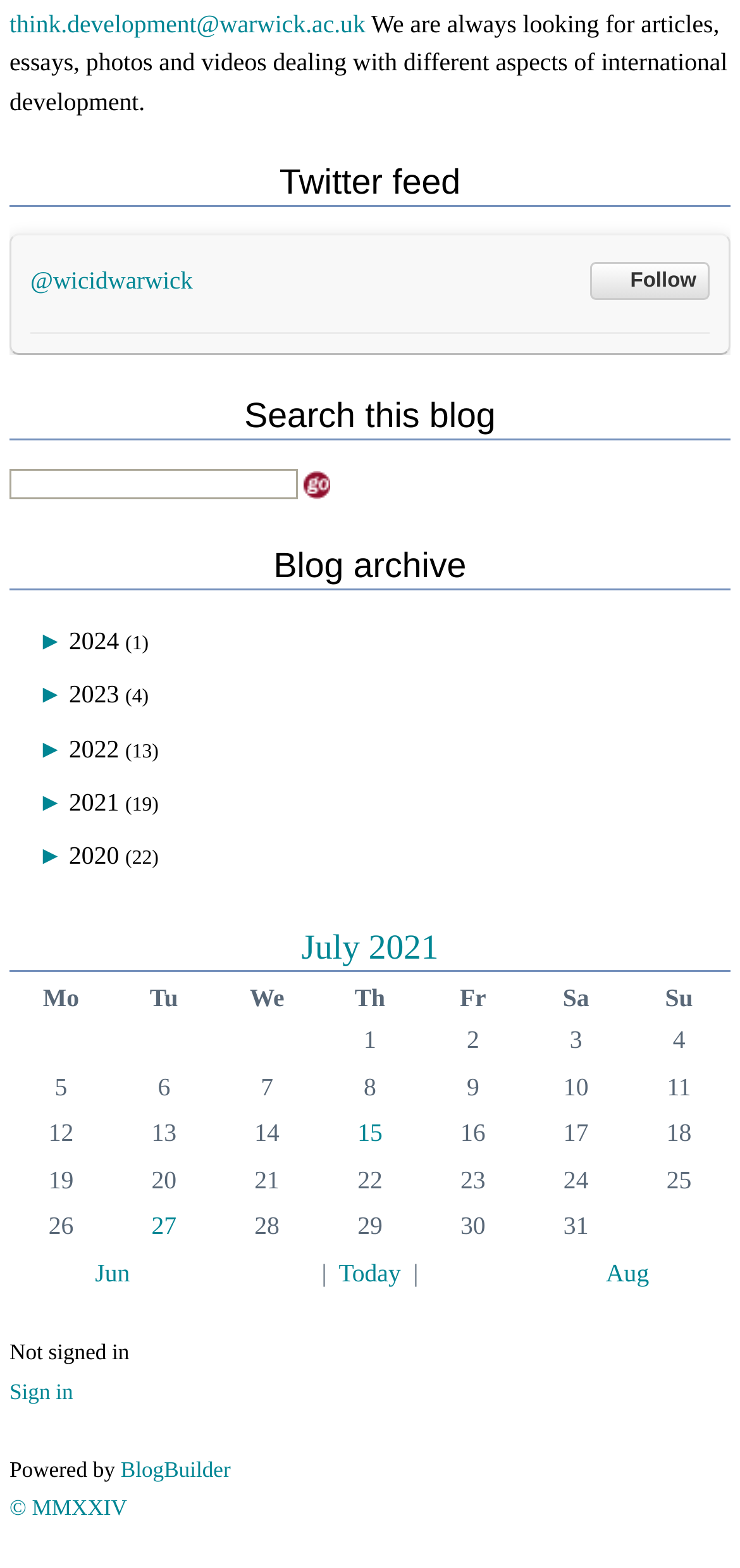Locate the bounding box coordinates of the clickable element to fulfill the following instruction: "Toggle the menu". Provide the coordinates as four float numbers between 0 and 1 in the format [left, top, right, bottom].

None